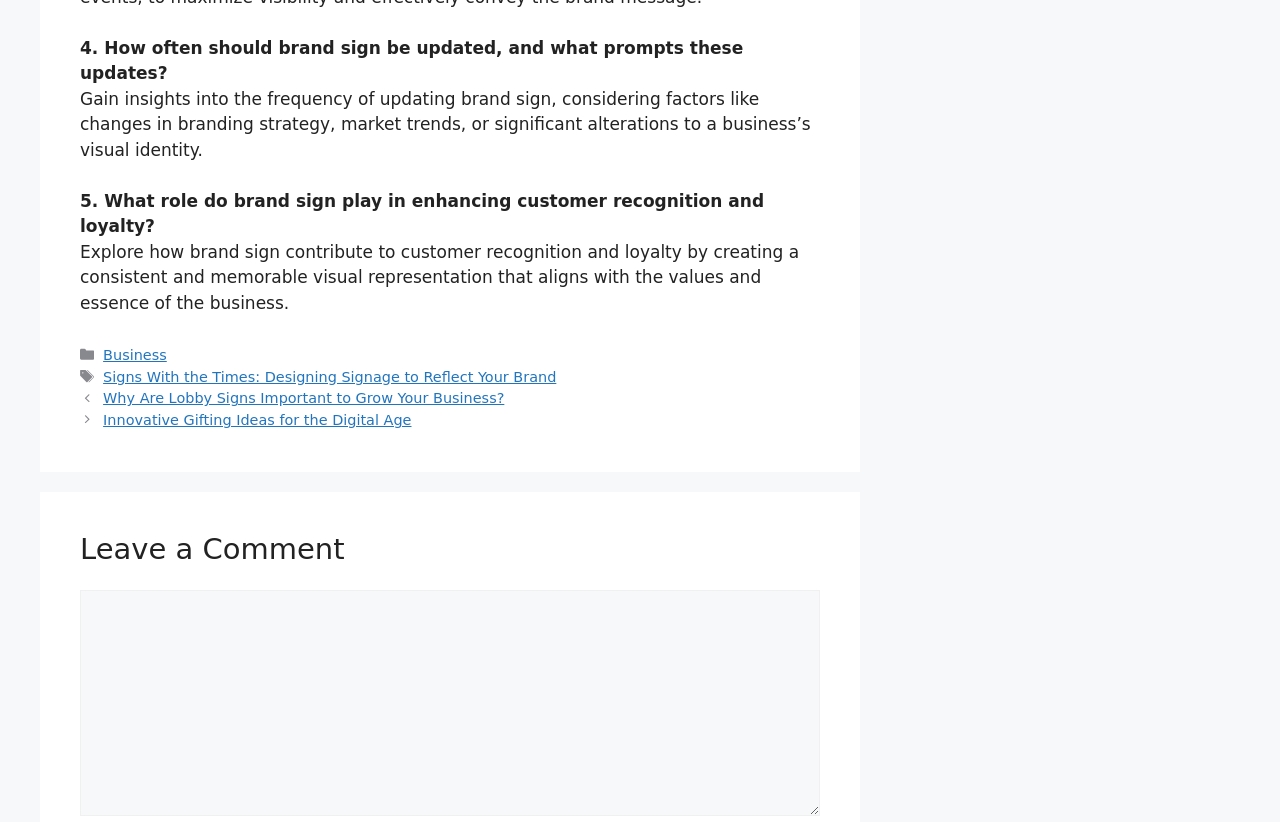Based on the element description: "parent_node: Comment name="comment"", identify the bounding box coordinates for this UI element. The coordinates must be four float numbers between 0 and 1, listed as [left, top, right, bottom].

[0.062, 0.717, 0.641, 0.992]